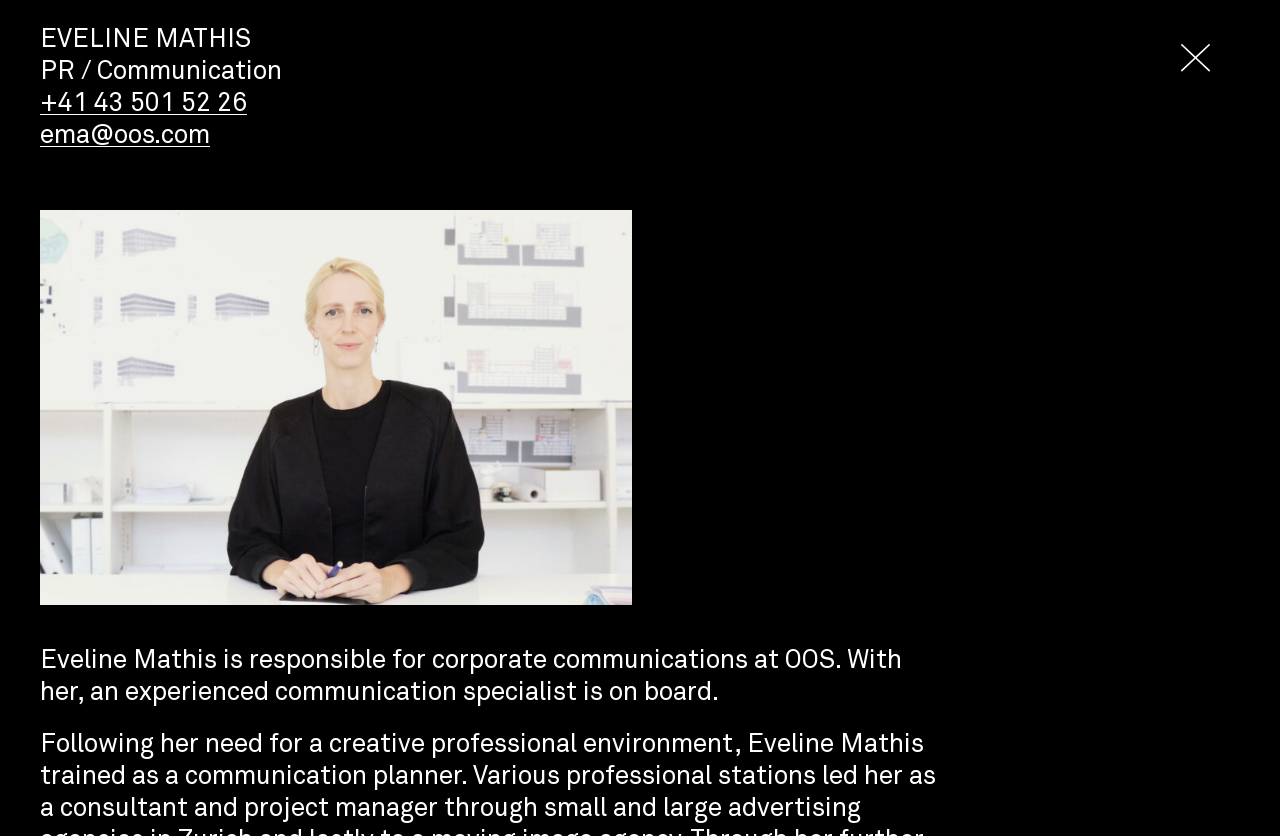Is there an image on the webpage?
Offer a detailed and exhaustive answer to the question.

There is an image on the webpage, as indicated by the image element with the bounding box coordinates [0.031, 0.251, 0.494, 0.723], which suggests that the image is located below the text elements.